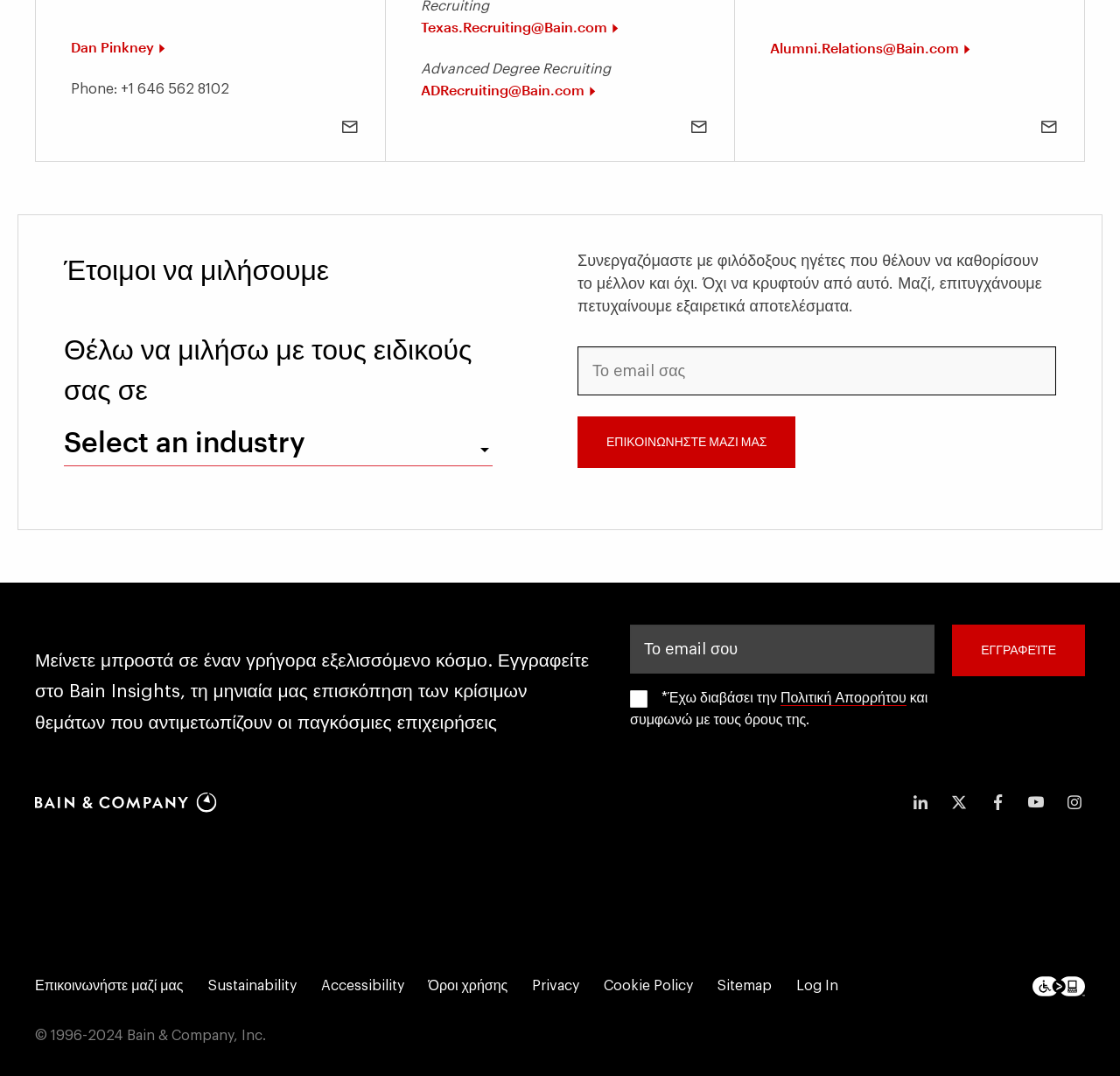What is the company name?
Refer to the image and give a detailed response to the question.

The company name can be found in the image element at the bottom of the webpage, which displays the logo and name 'Bain & Company'.